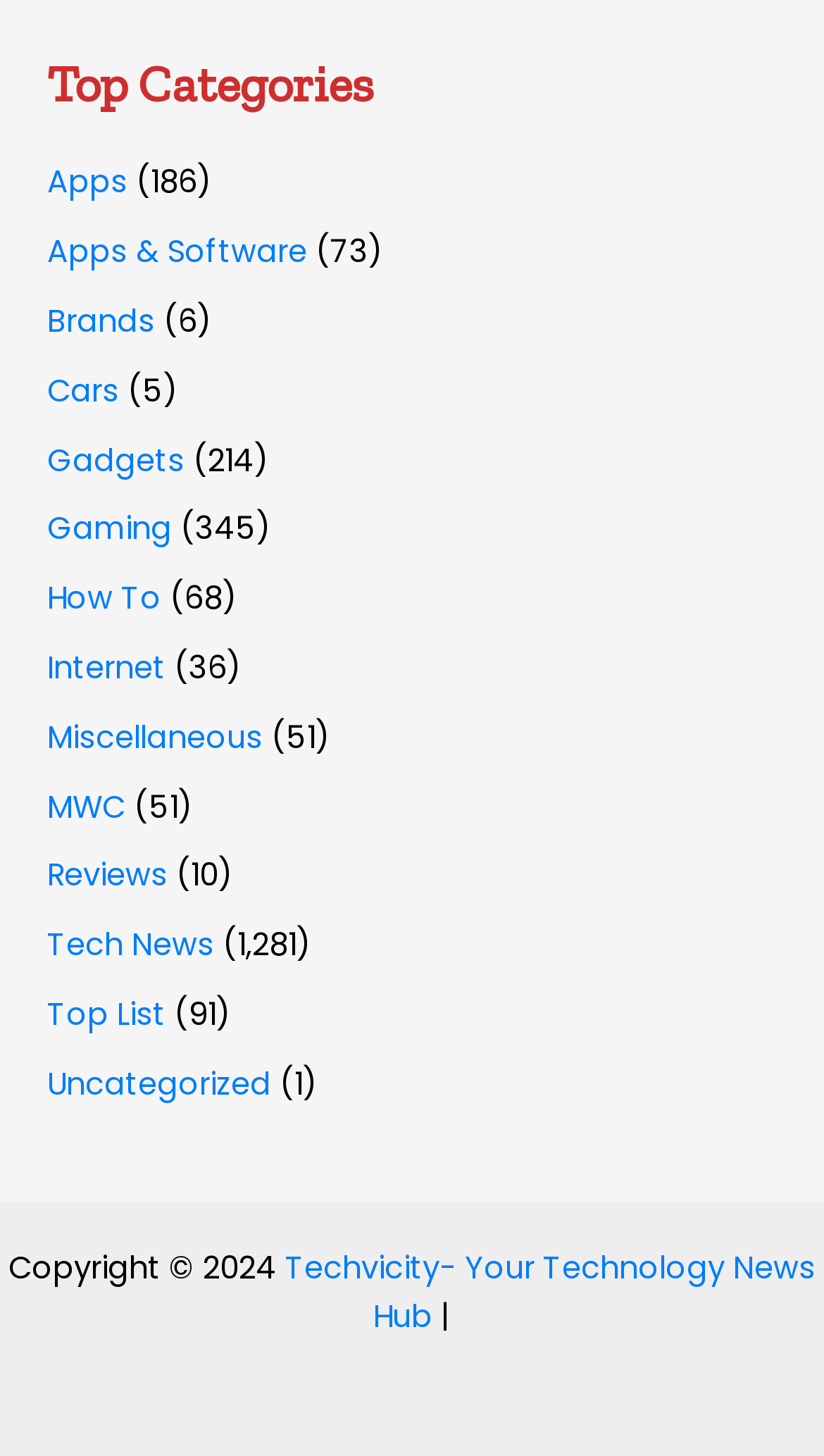What is the name of the technology news hub? Please answer the question using a single word or phrase based on the image.

Techvicity